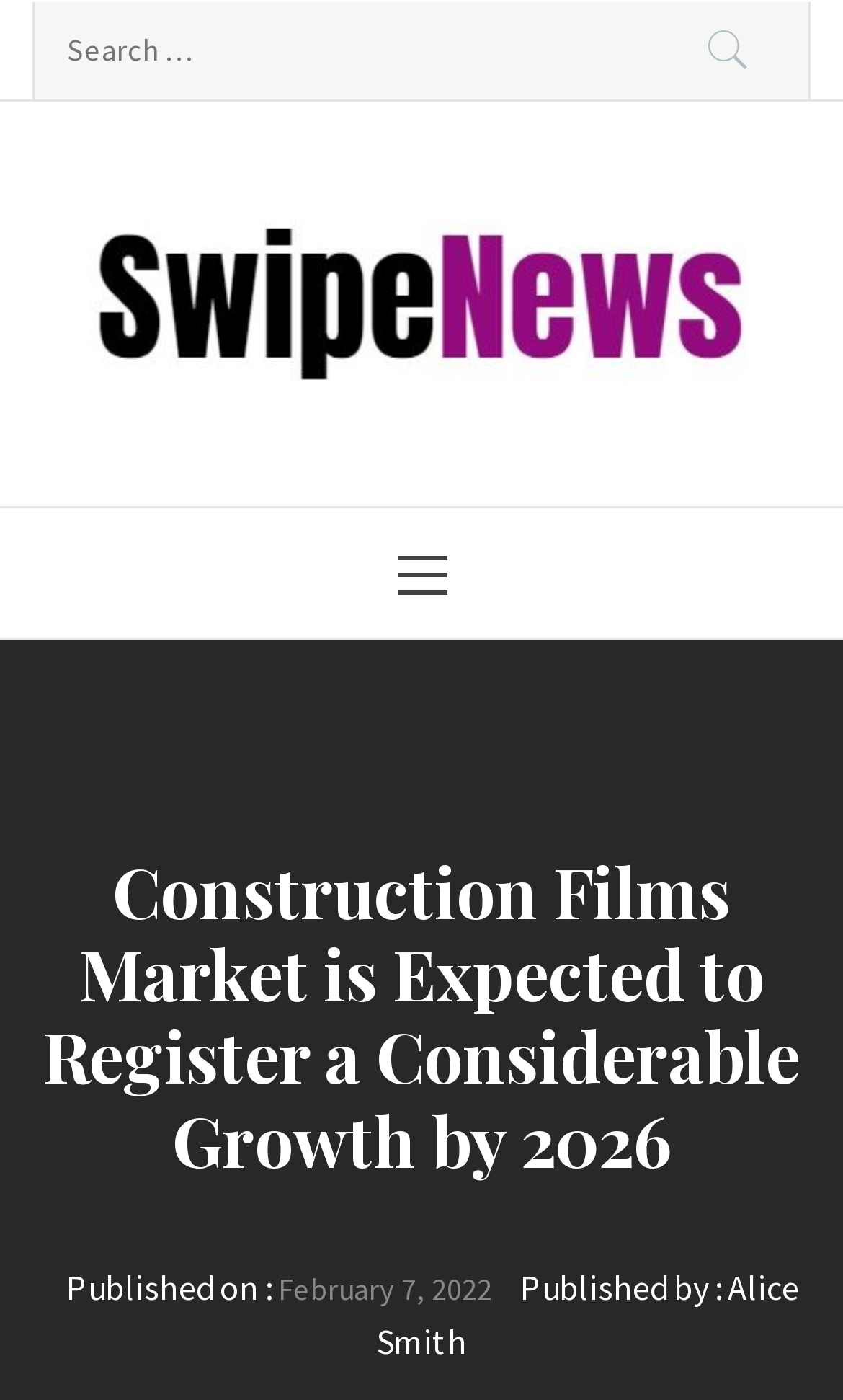Who is the author of the article?
Based on the visual details in the image, please answer the question thoroughly.

I found the answer by looking at the link 'Alice Smith' with the description 'Published by :' which indicates that Alice Smith is the author of the article.